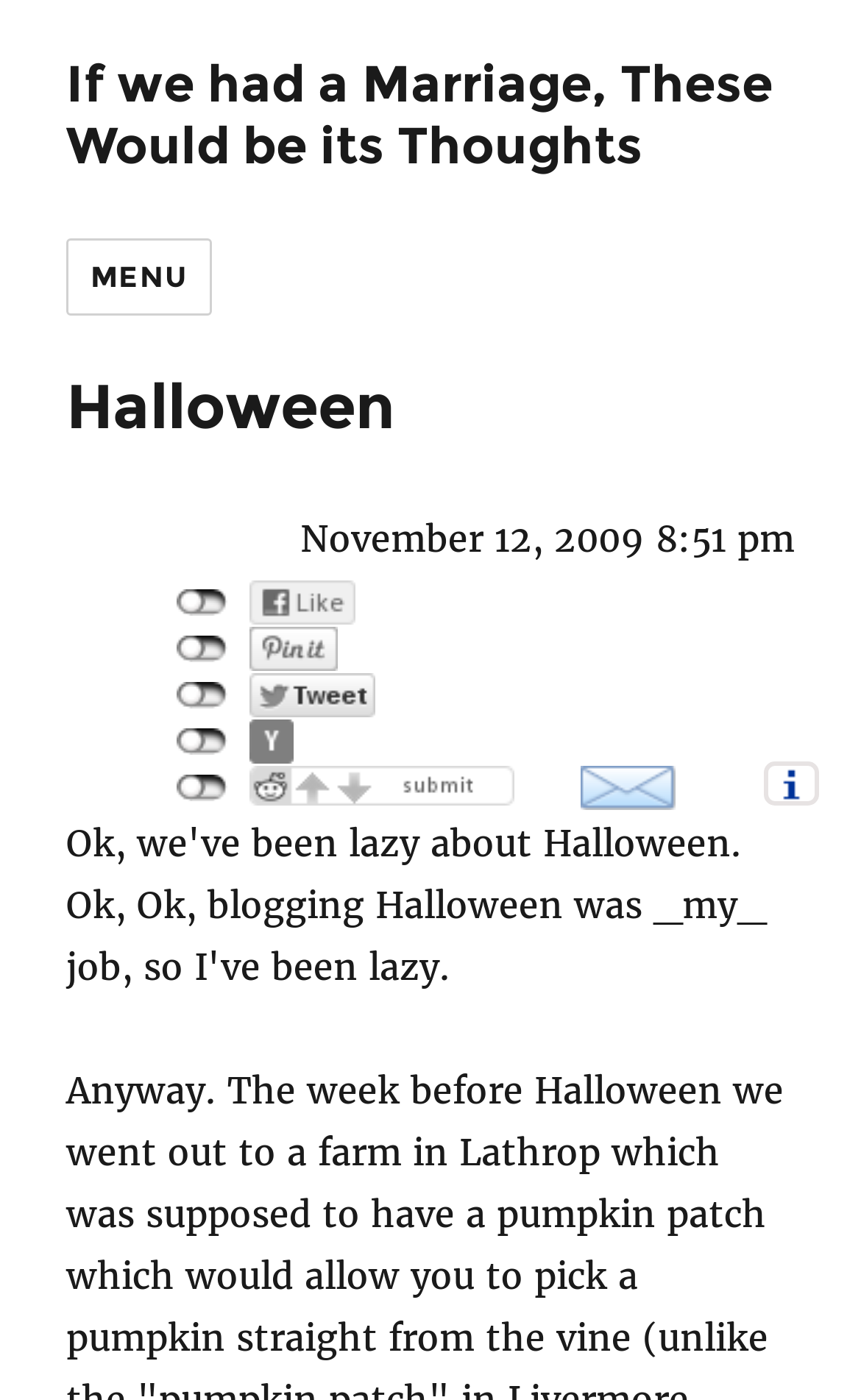What is the purpose of the button?
Please provide a detailed and comprehensive answer to the question.

I analyzed the button element with the text 'MENU' and determined that it is likely used to expand or collapse a menu, possibly containing site navigation and social navigation options.